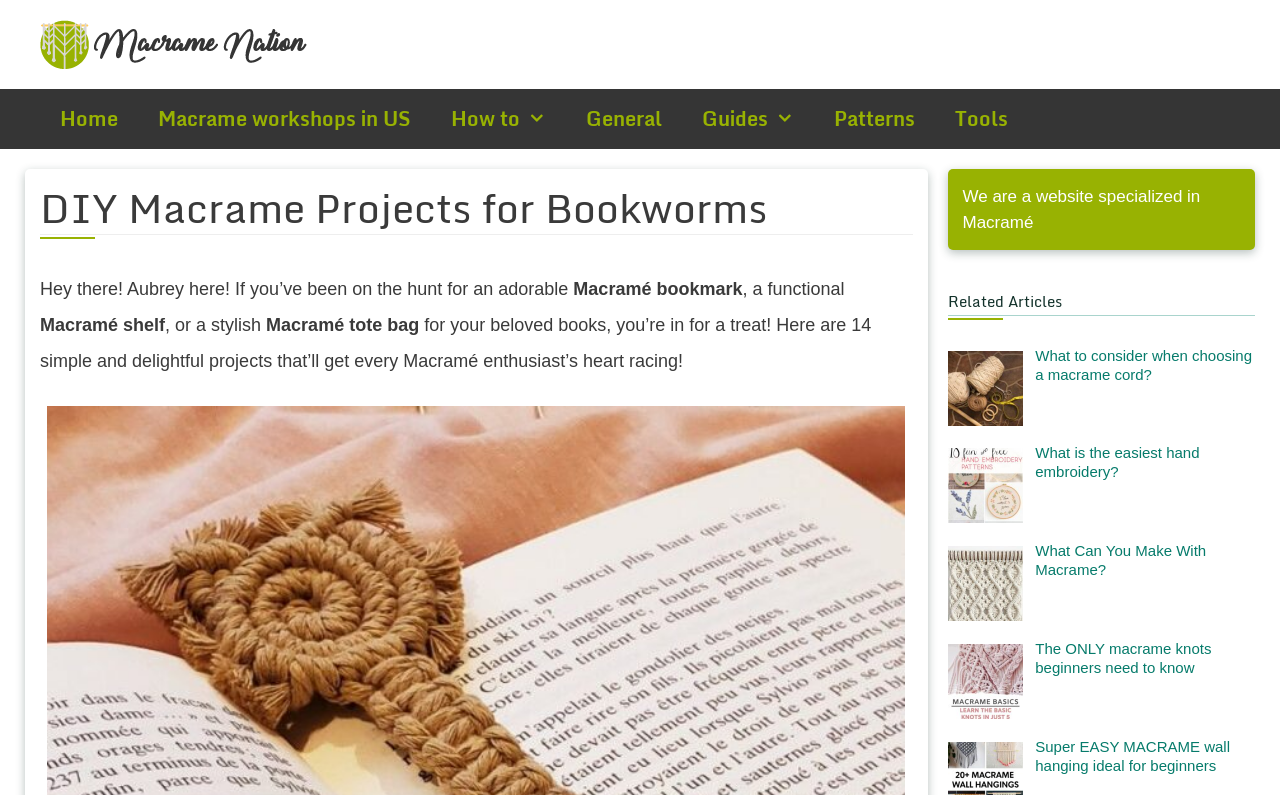Identify the primary heading of the webpage and provide its text.

DIY Macrame Projects for Bookworms